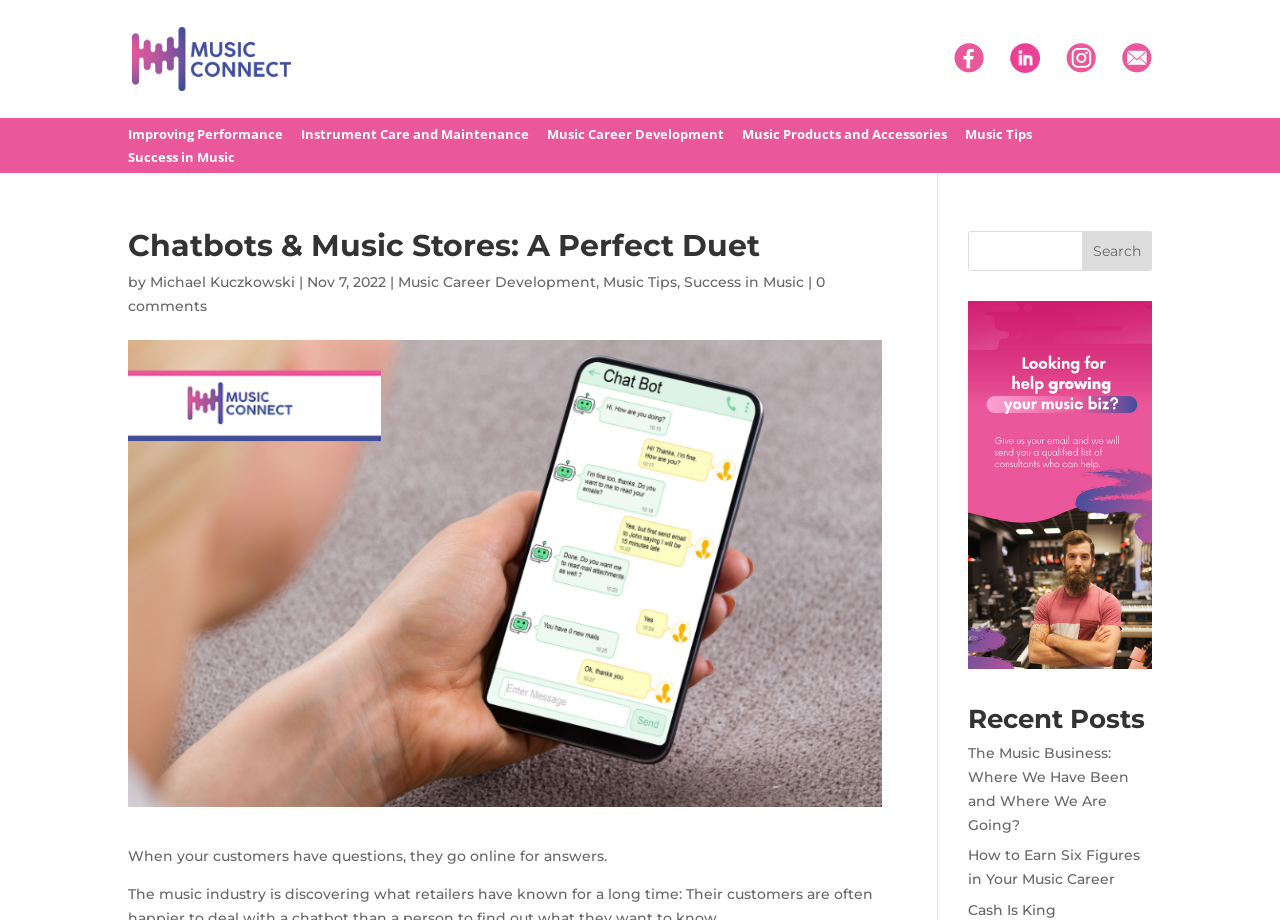Locate the bounding box coordinates of the clickable region necessary to complete the following instruction: "Read the article about chatbots and music stores". Provide the coordinates in the format of four float numbers between 0 and 1, i.e., [left, top, right, bottom].

[0.1, 0.251, 0.689, 0.295]